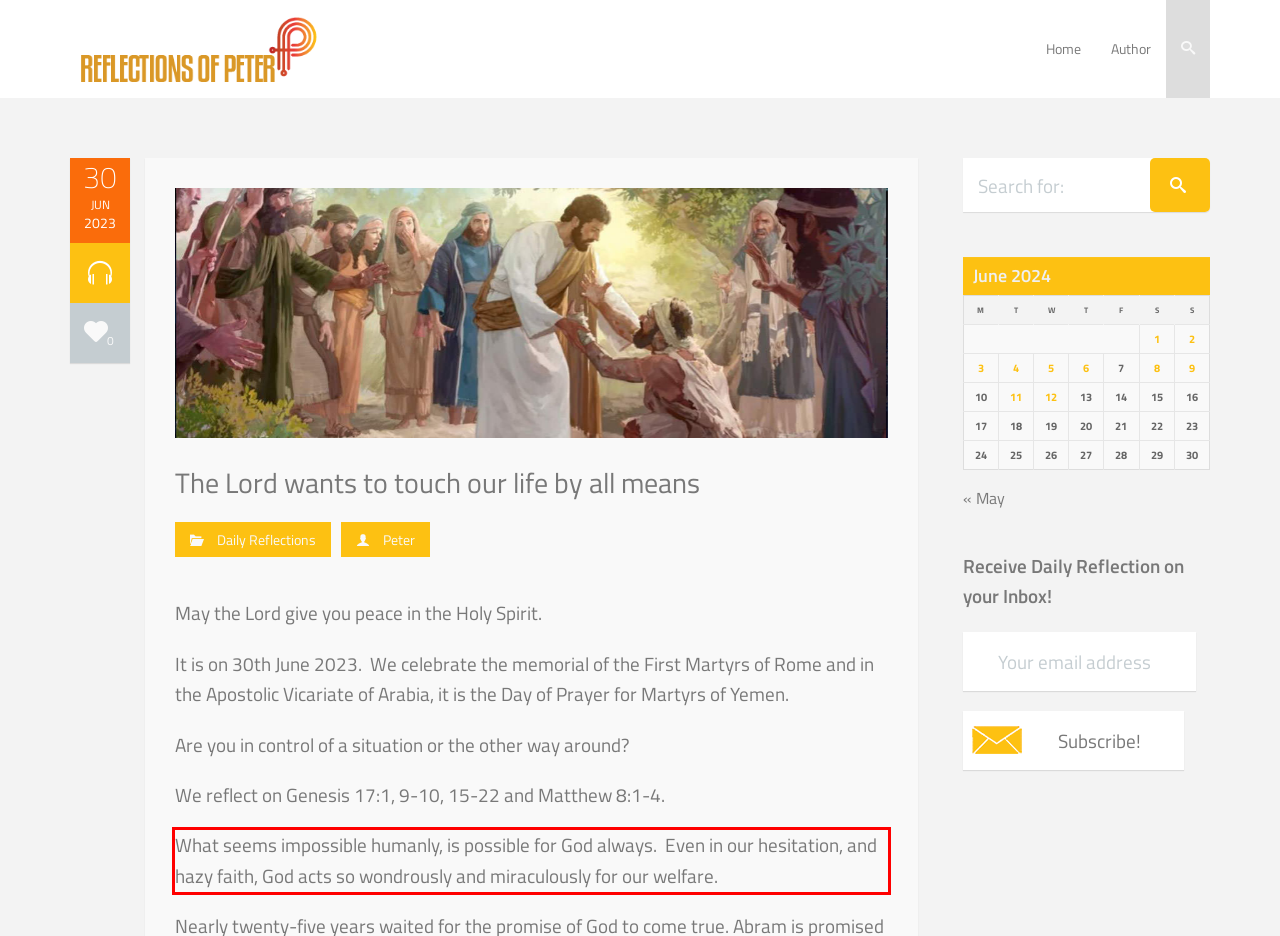Analyze the screenshot of a webpage where a red rectangle is bounding a UI element. Extract and generate the text content within this red bounding box.

What seems impossible humanly, is possible for God always. Even in our hesitation, and hazy faith, God acts so wondrously and miraculously for our welfare.